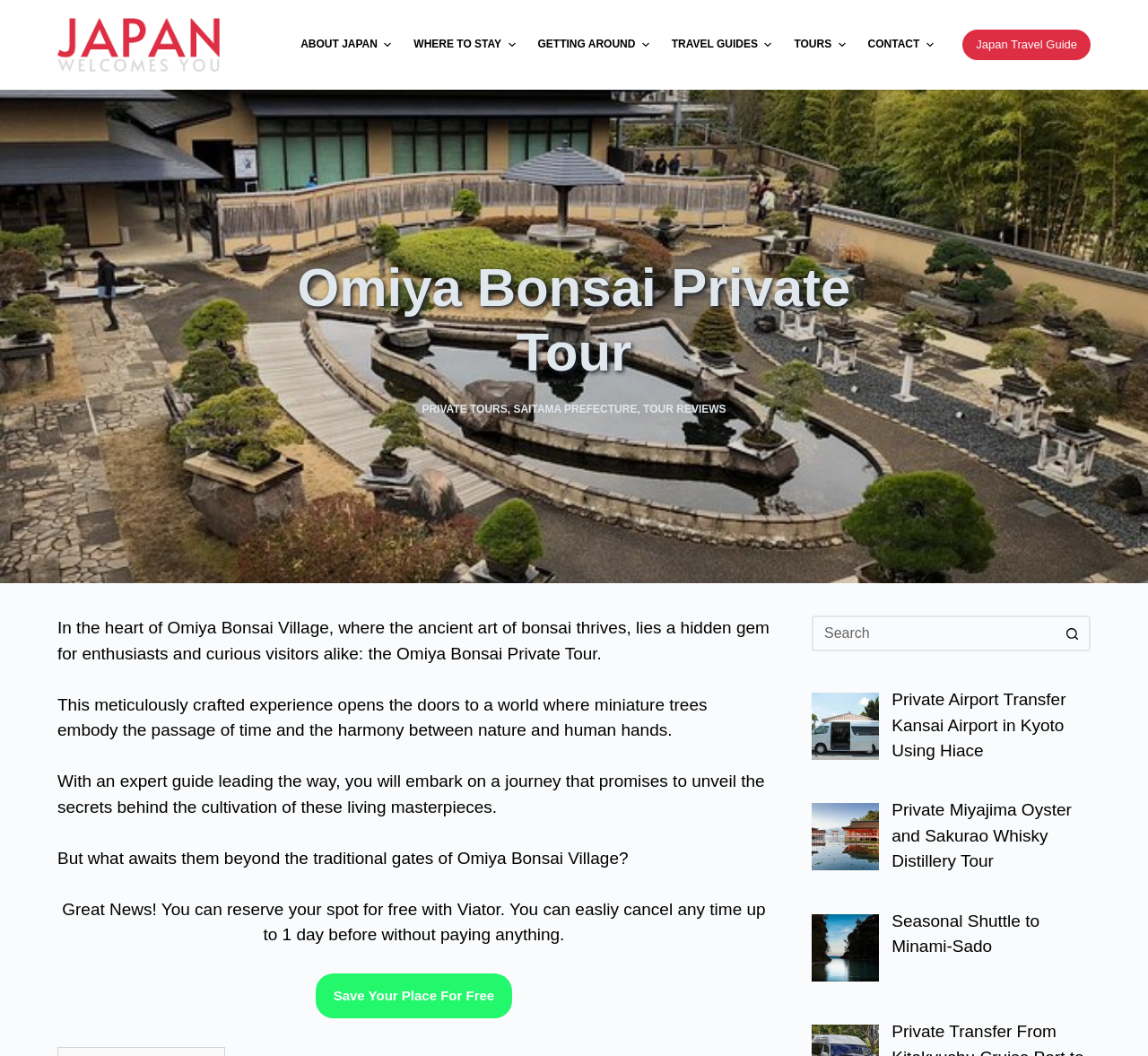For the given element description Tours, determine the bounding box coordinates of the UI element. The coordinates should follow the format (top-left x, top-left y, bottom-right x, bottom-right y) and be within the range of 0 to 1.

[0.682, 0.029, 0.746, 0.056]